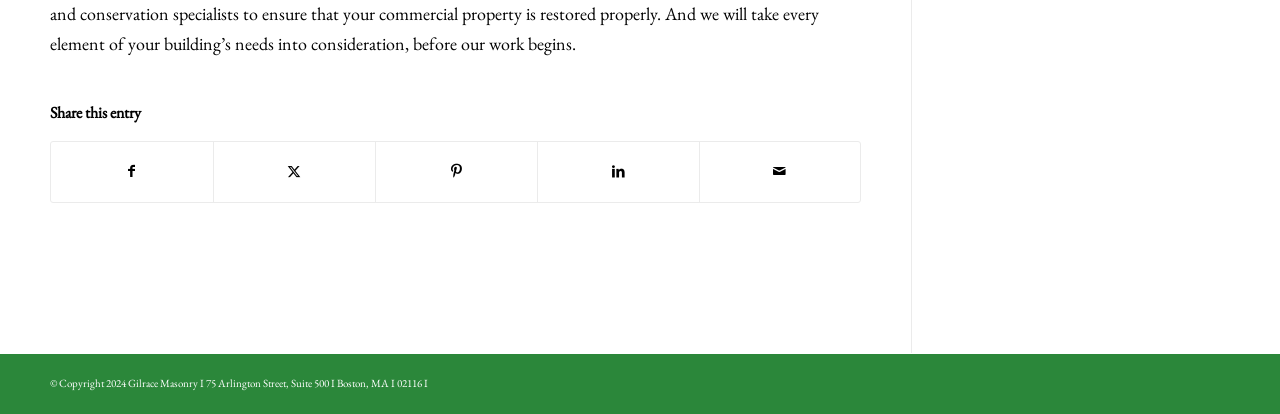What is the position of the 'Share this entry' heading on the page?
Using the visual information, answer the question in a single word or phrase.

Top